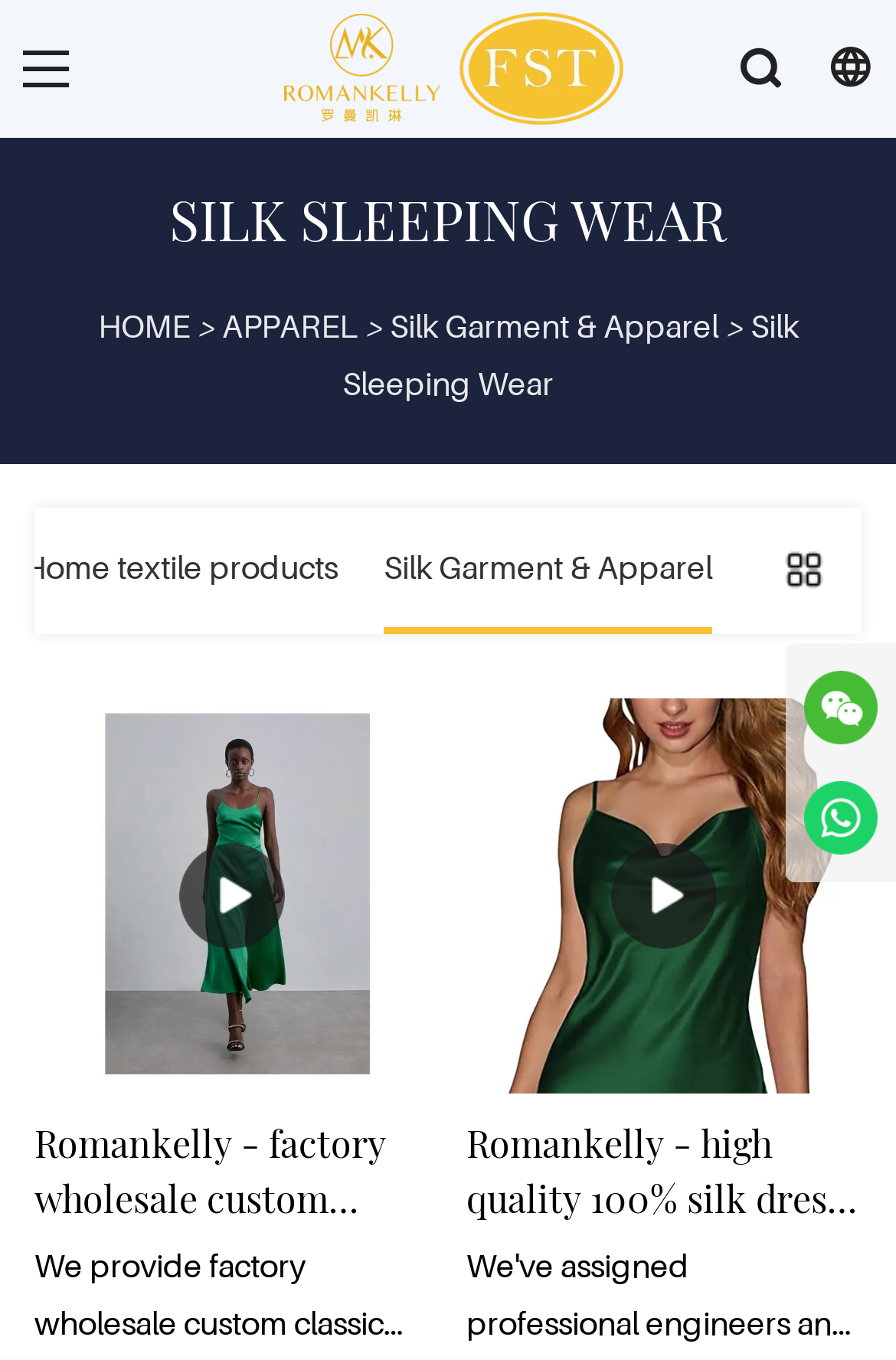Analyze the image and answer the question with as much detail as possible: 
What type of dress is featured in the first product image?

By examining the image and the corresponding text, I can see that the first product image is of a woman wearing a dress, and the text describes it as a 'Slip Dress'. This suggests that the type of dress featured in the first product image is a slip dress.